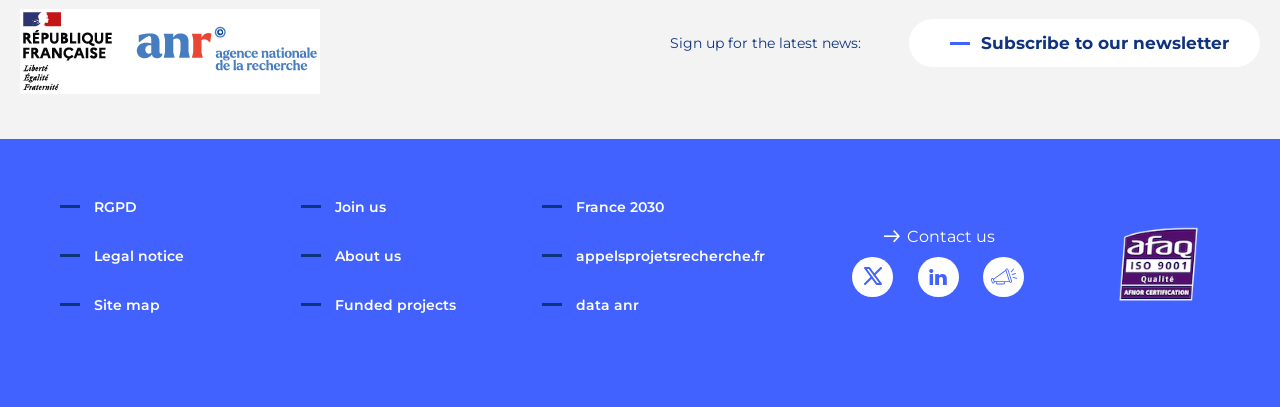Answer the following in one word or a short phrase: 
What social media platform is linked to '@agencerecherche'?

Twitter